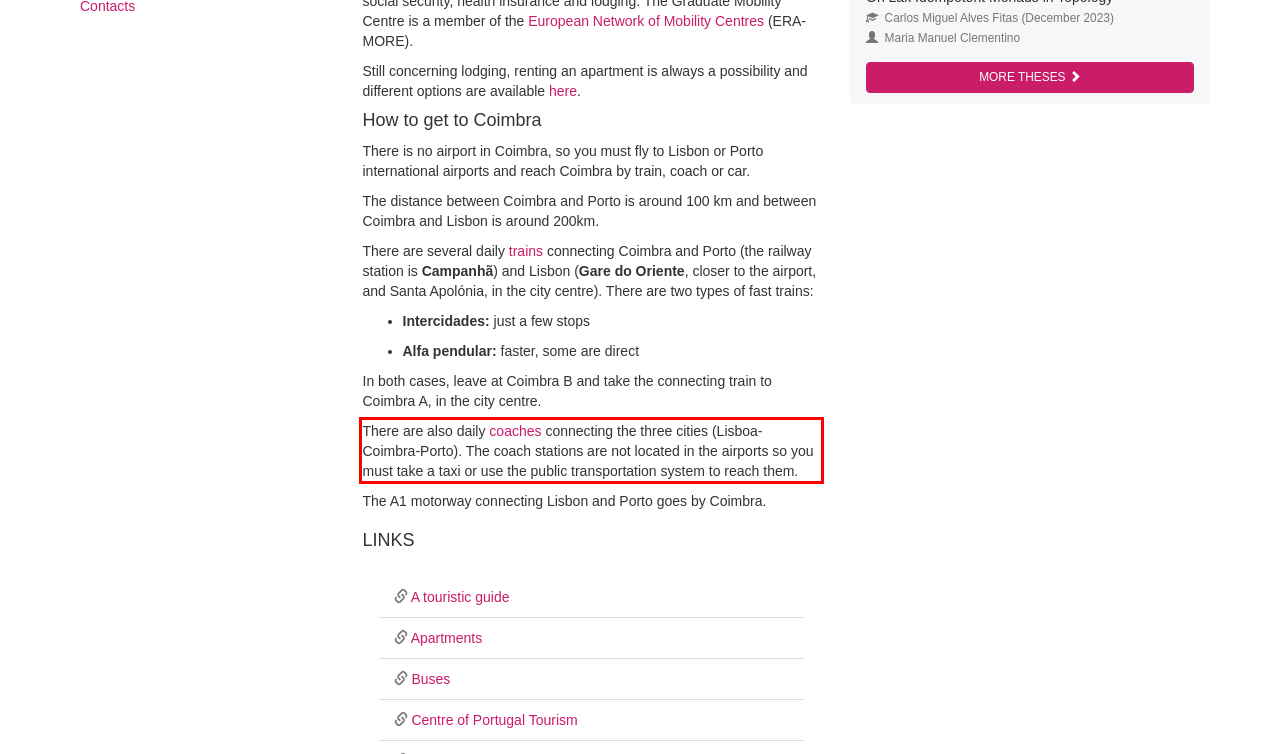Using OCR, extract the text content found within the red bounding box in the given webpage screenshot.

There are also daily coaches connecting the three cities (Lisboa-Coimbra-Porto). The coach stations are not located in the airports so you must take a taxi or use the public transportation system to reach them.